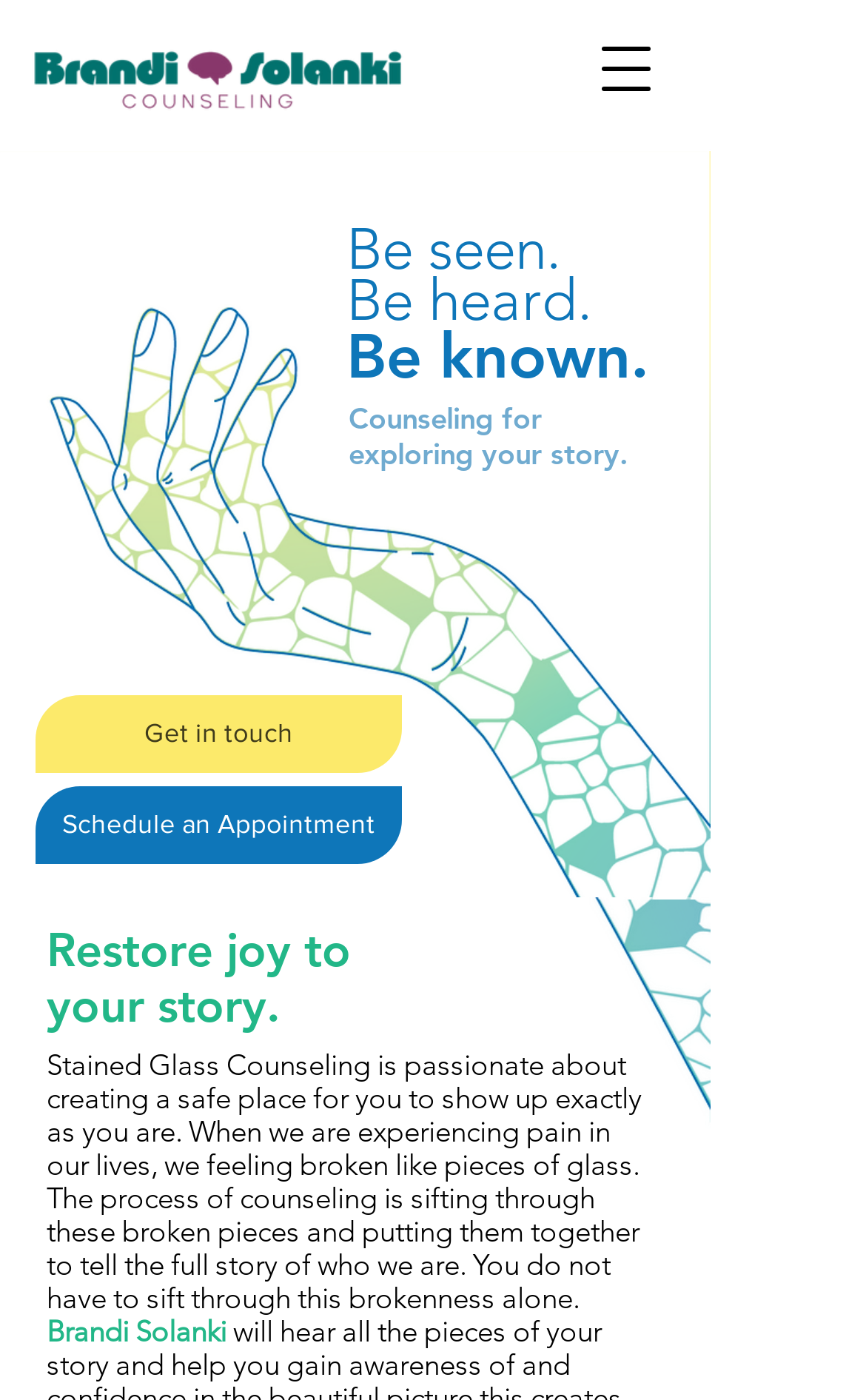Please provide a comprehensive answer to the question below using the information from the image: What is the name of the counseling service?

The name of the counseling service can be found in the logo at the top left corner of the webpage, which is an image with the text 'Stained Glass Counseling'.